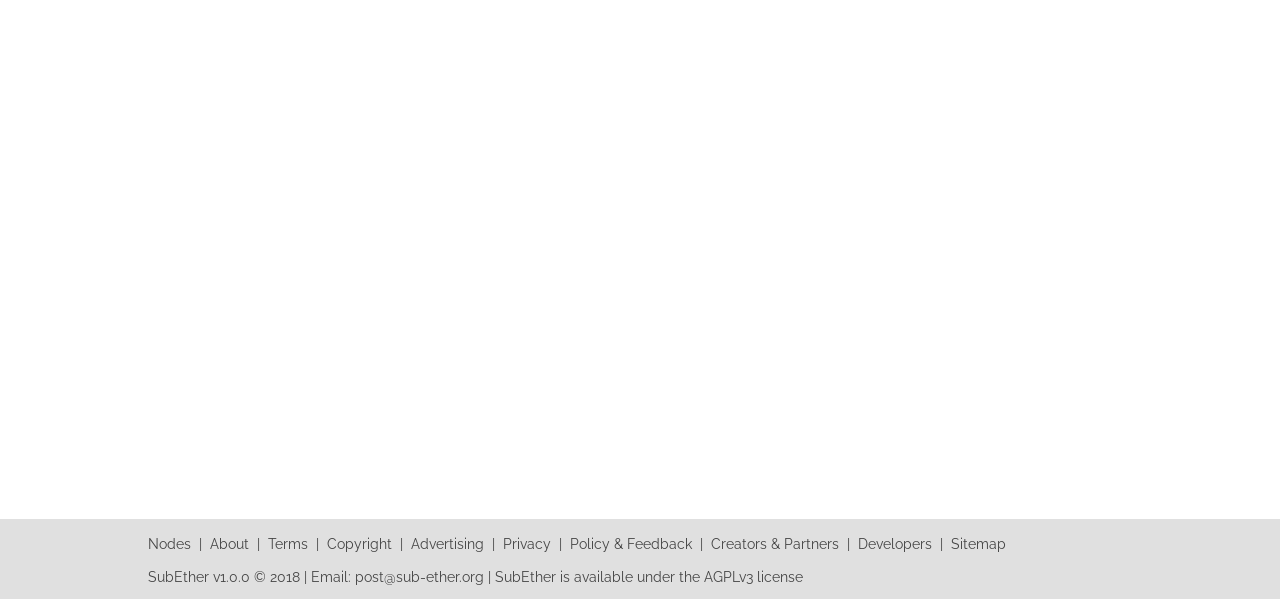Provide the bounding box coordinates of the area you need to click to execute the following instruction: "go to nodes page".

[0.116, 0.895, 0.149, 0.922]